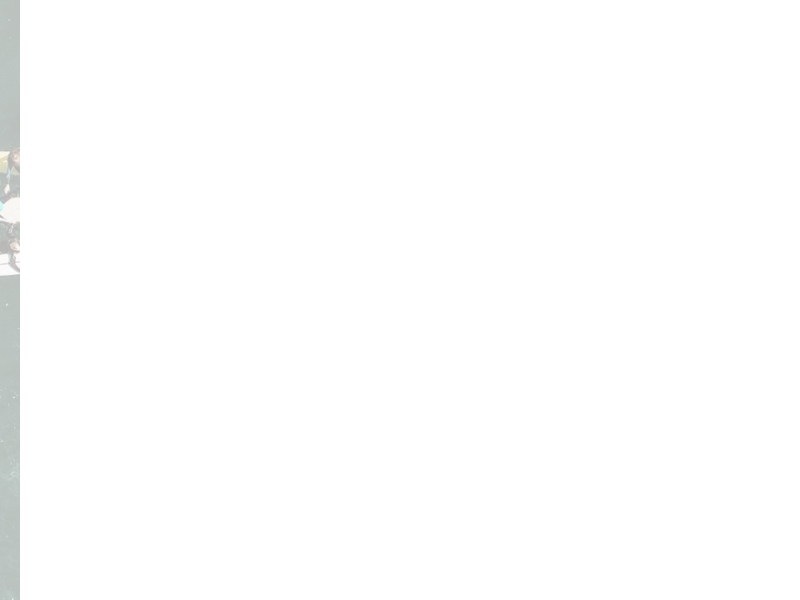What are the attendees likely holding in the image?
Using the information from the image, give a concise answer in one word or a short phrase.

Surfboards